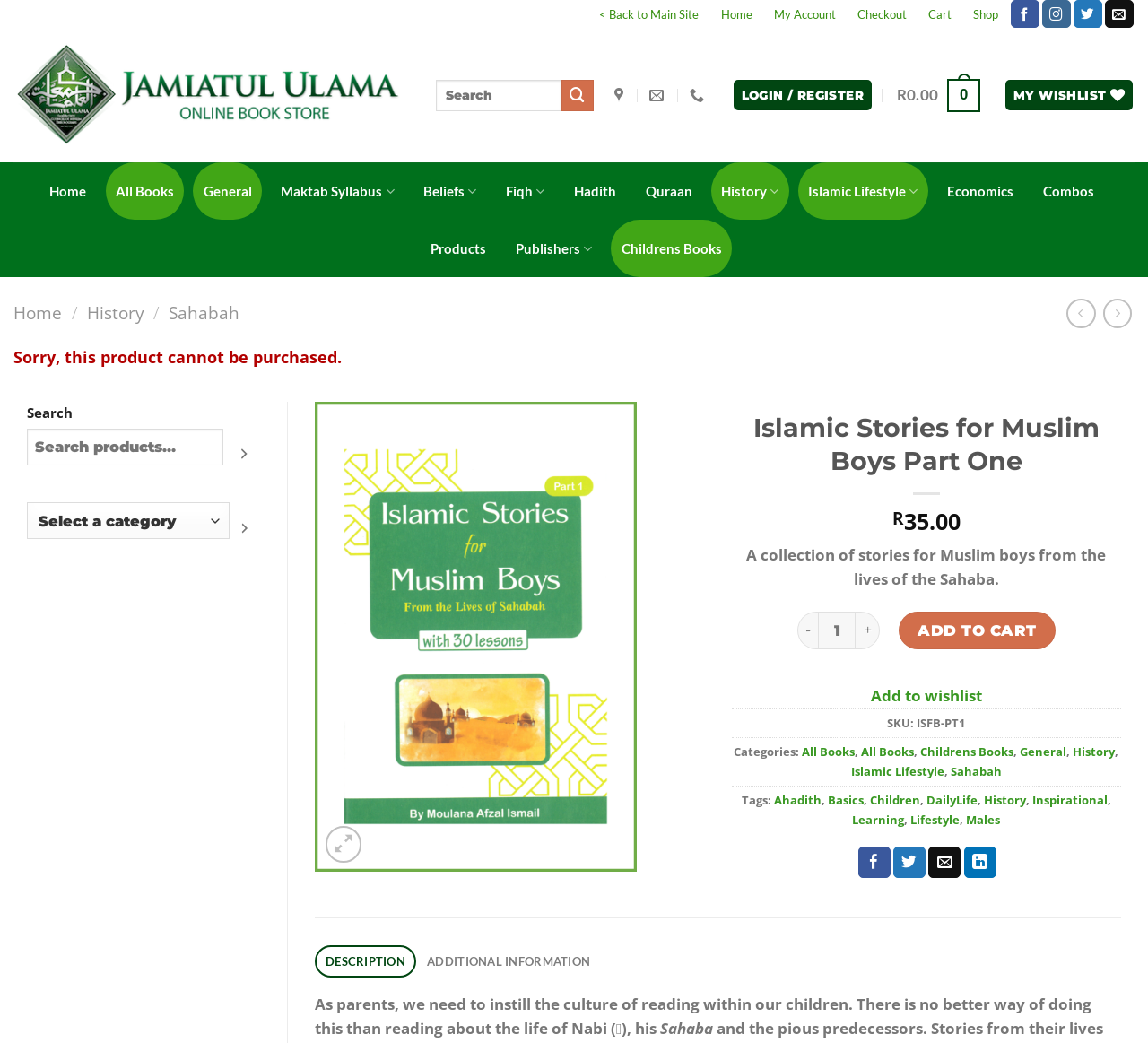What is the category of the book? Refer to the image and provide a one-word or short phrase answer.

All Books